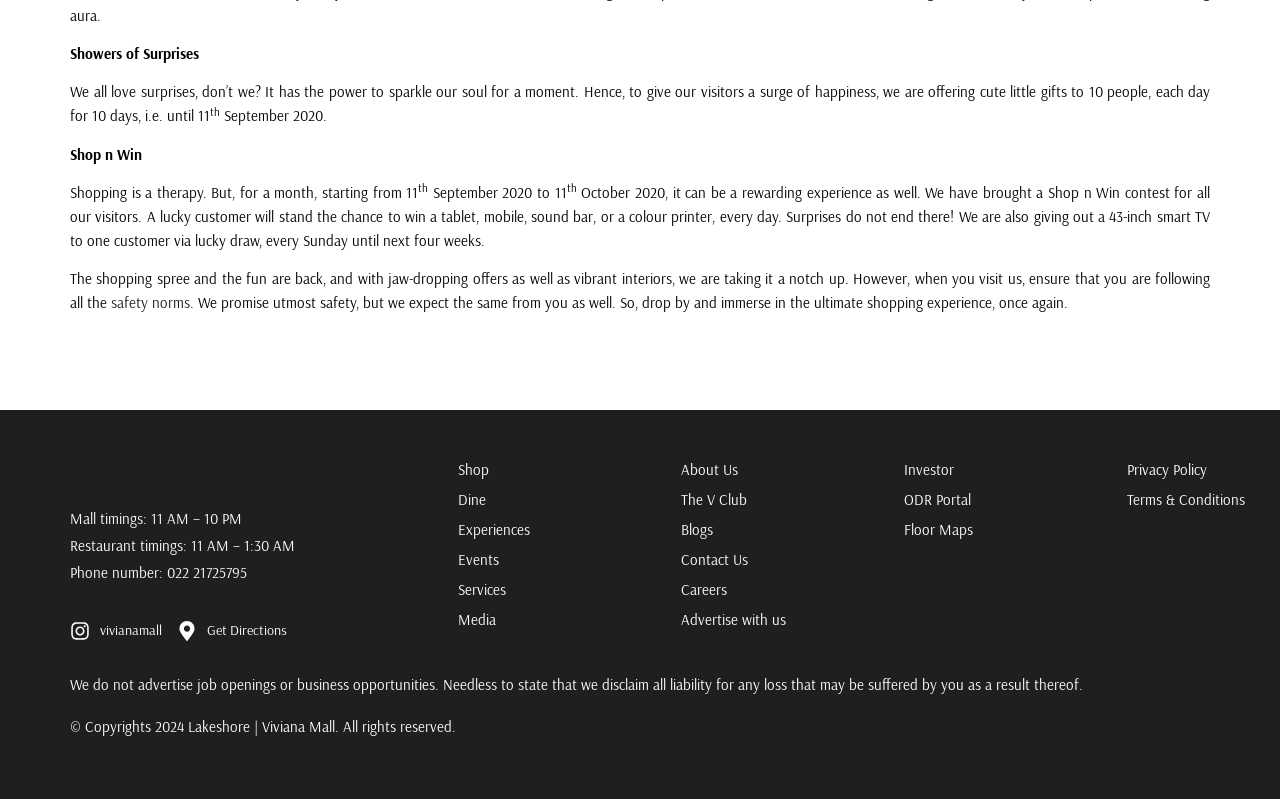Determine the bounding box coordinates for the area that needs to be clicked to fulfill this task: "Get Directions". The coordinates must be given as four float numbers between 0 and 1, i.e., [left, top, right, bottom].

[0.138, 0.776, 0.224, 0.803]